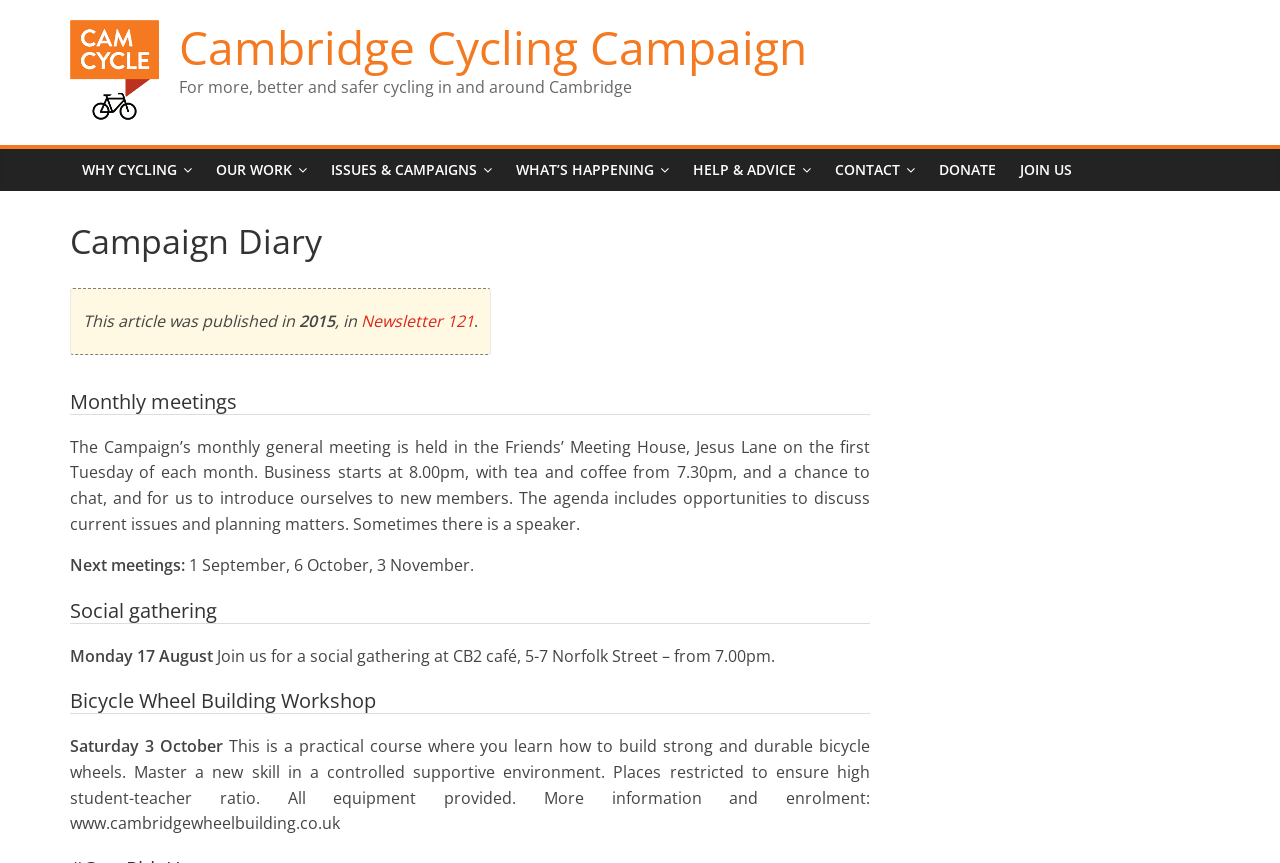How many links are there in the top navigation menu?
Provide an in-depth and detailed answer to the question.

I found the answer by counting the number of links in the top navigation menu, which are 'WHY CYCLING', 'OUR WORK', 'ISSUES & CAMPAIGNS', 'WHAT’S HAPPENING', 'HELP & ADVICE', 'CONTACT', 'DONATE', and 'JOIN US'.